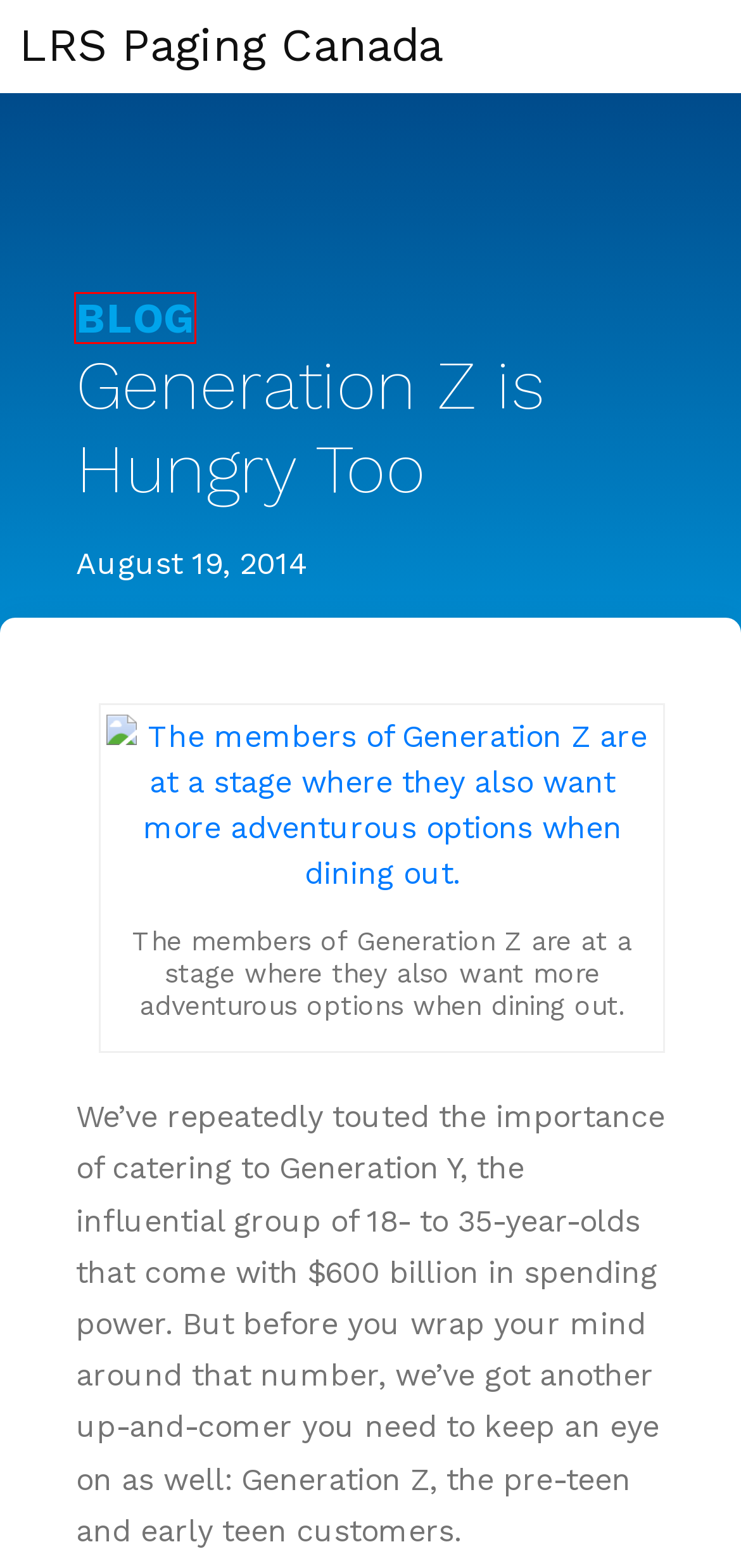You have a screenshot of a webpage, and a red bounding box highlights an element. Select the webpage description that best fits the new page after clicking the element within the bounding box. Options are:
A. Case Studies | LRS Paging Canada
B. Bayshore Family Practice Center And NetPage Unlimited | LRS Paging Canada
C. FoodableTV: Speed of Service Report [Free] | LRS Paging Canada
D. Blog Archives | LRS Paging Canada
E. Staff Communication | LRS Paging Canada
F. Industries | LRS Paging Canada LRSCANADA.ca
G. GDPR | LRS Paging Canada
H. LRS Pager Technology & Paging Devices | LRSCANADA.ca

D